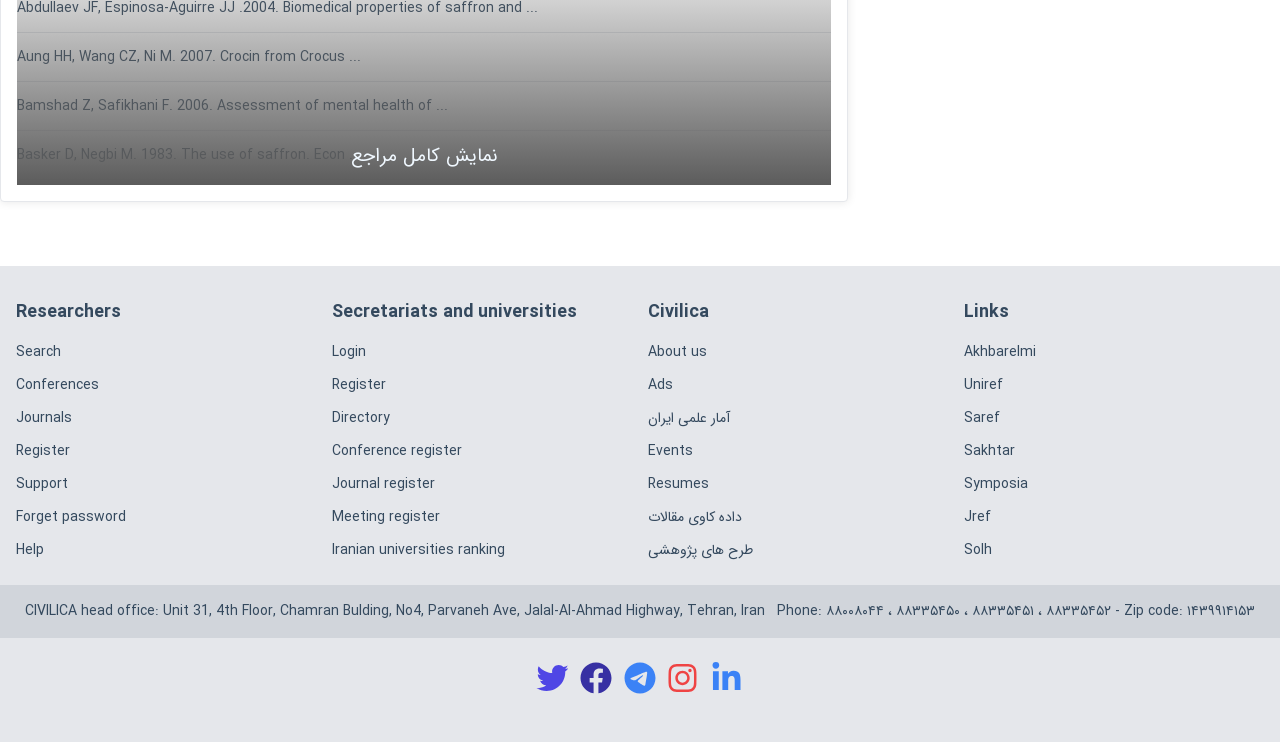Could you find the bounding box coordinates of the clickable area to complete this instruction: "Click on the 'نمایش کامل مراجع' button"?

[0.274, 0.19, 0.388, 0.23]